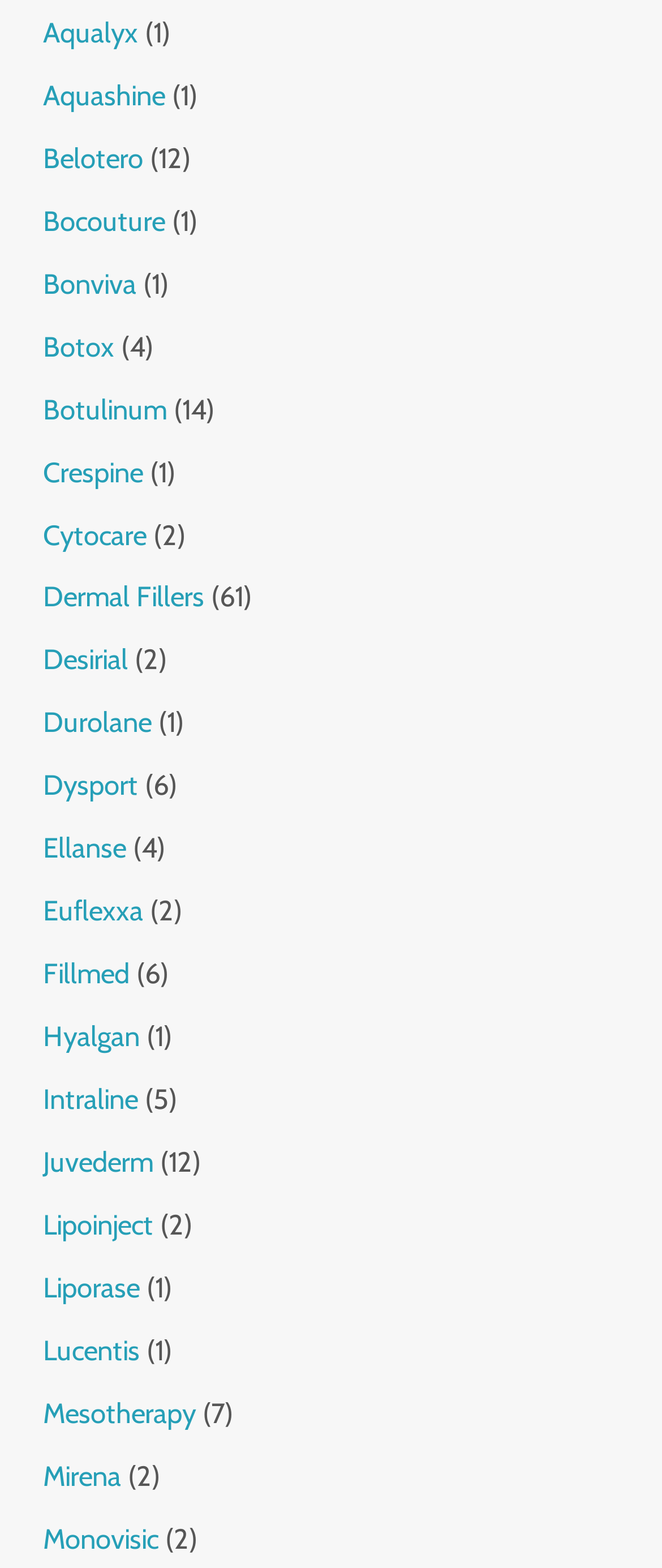Could you locate the bounding box coordinates for the section that should be clicked to accomplish this task: "View information about Dermal Fillers".

[0.065, 0.37, 0.308, 0.391]